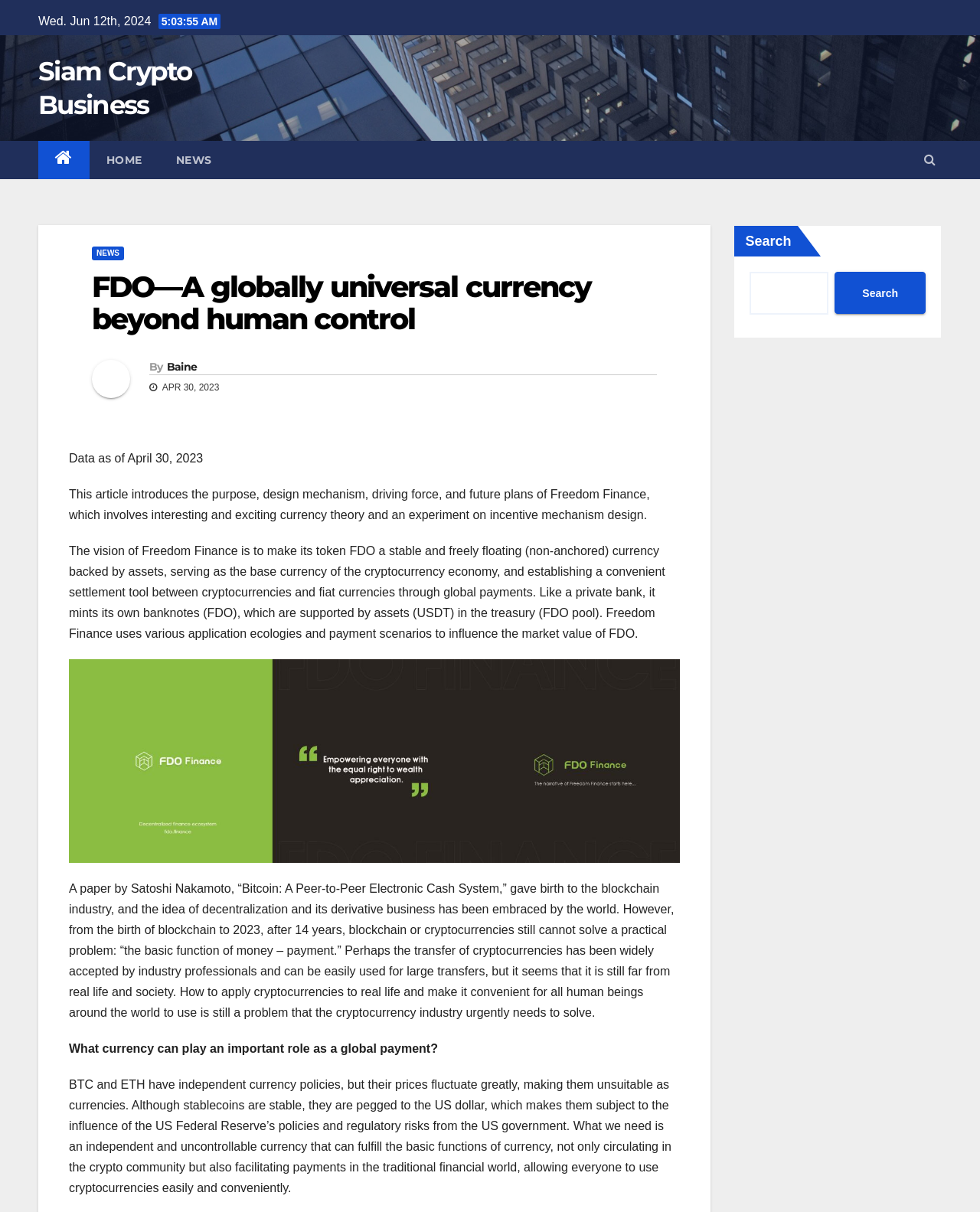Given the element description "parent_node: Search name="s"", identify the bounding box of the corresponding UI element.

[0.764, 0.224, 0.845, 0.26]